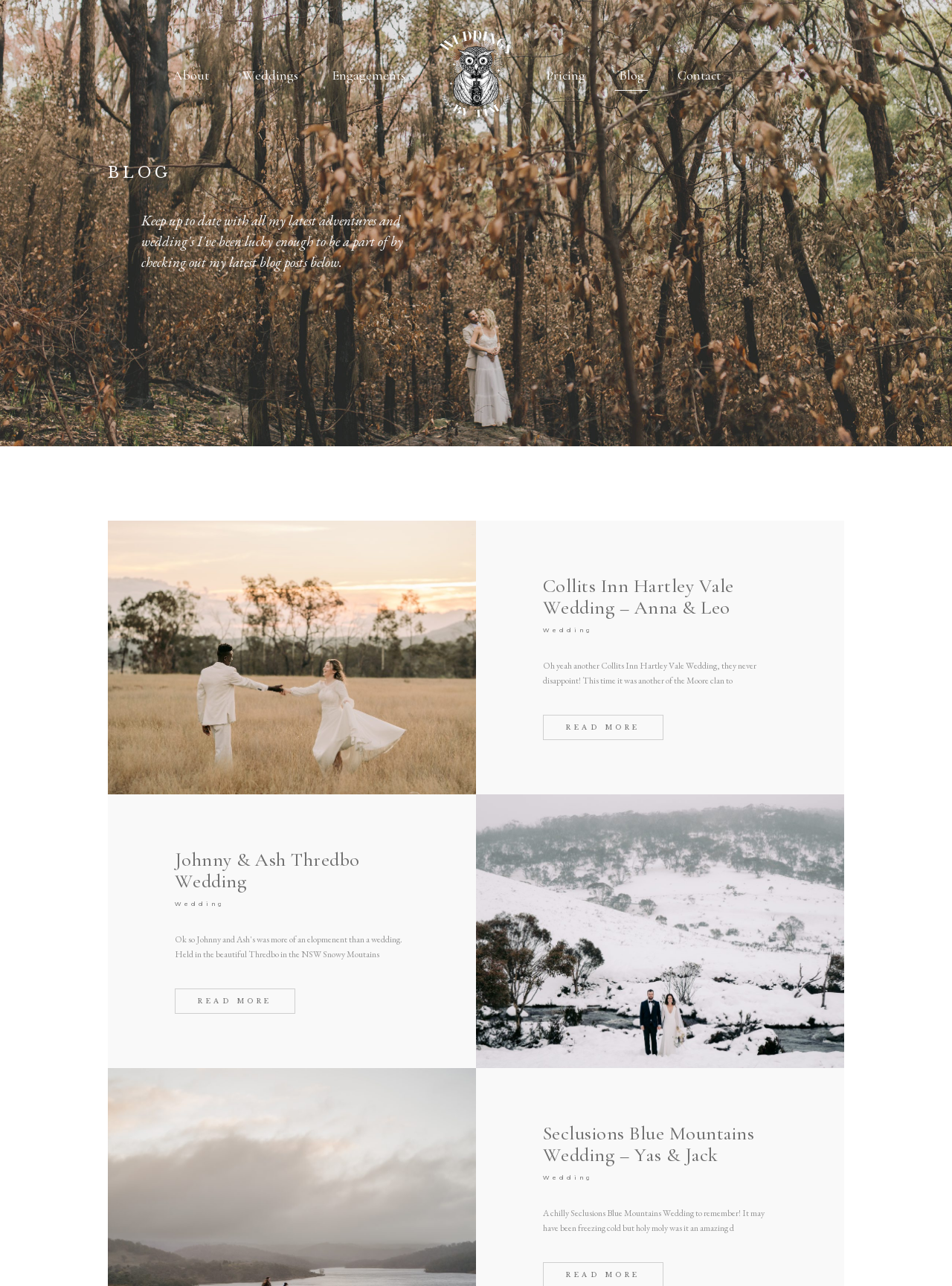What is the title of the first blog post?
Please provide a detailed answer to the question.

The first blog post has an image with the title 'Mali Brae Farm Wedding' and a heading 'Collits Inn Hartley Vale Wedding – Anna & Leo'.